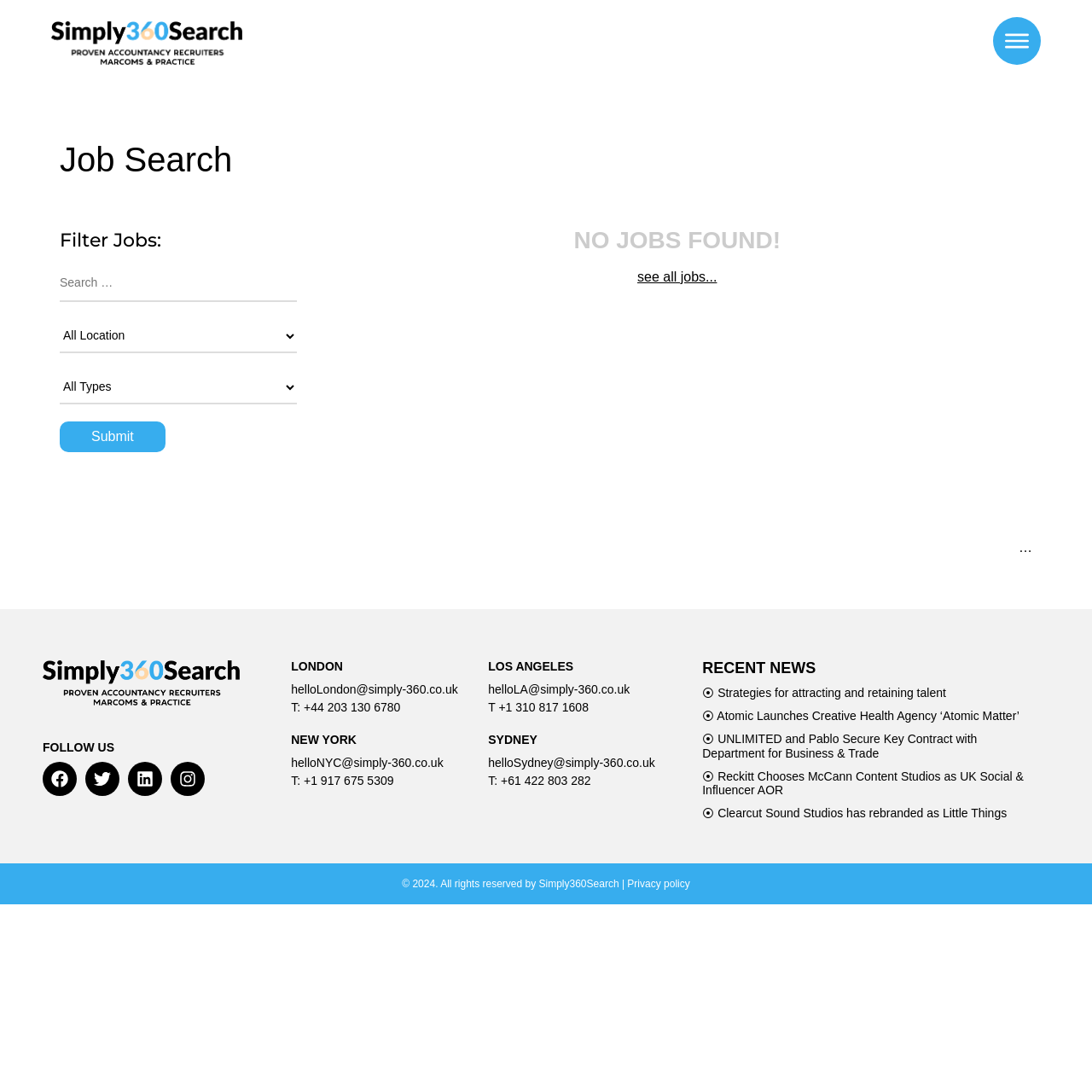Extract the bounding box coordinates of the UI element described by: "name="ofsearch" placeholder="Search …"". The coordinates should include four float numbers ranging from 0 to 1, e.g., [left, top, right, bottom].

[0.055, 0.243, 0.271, 0.277]